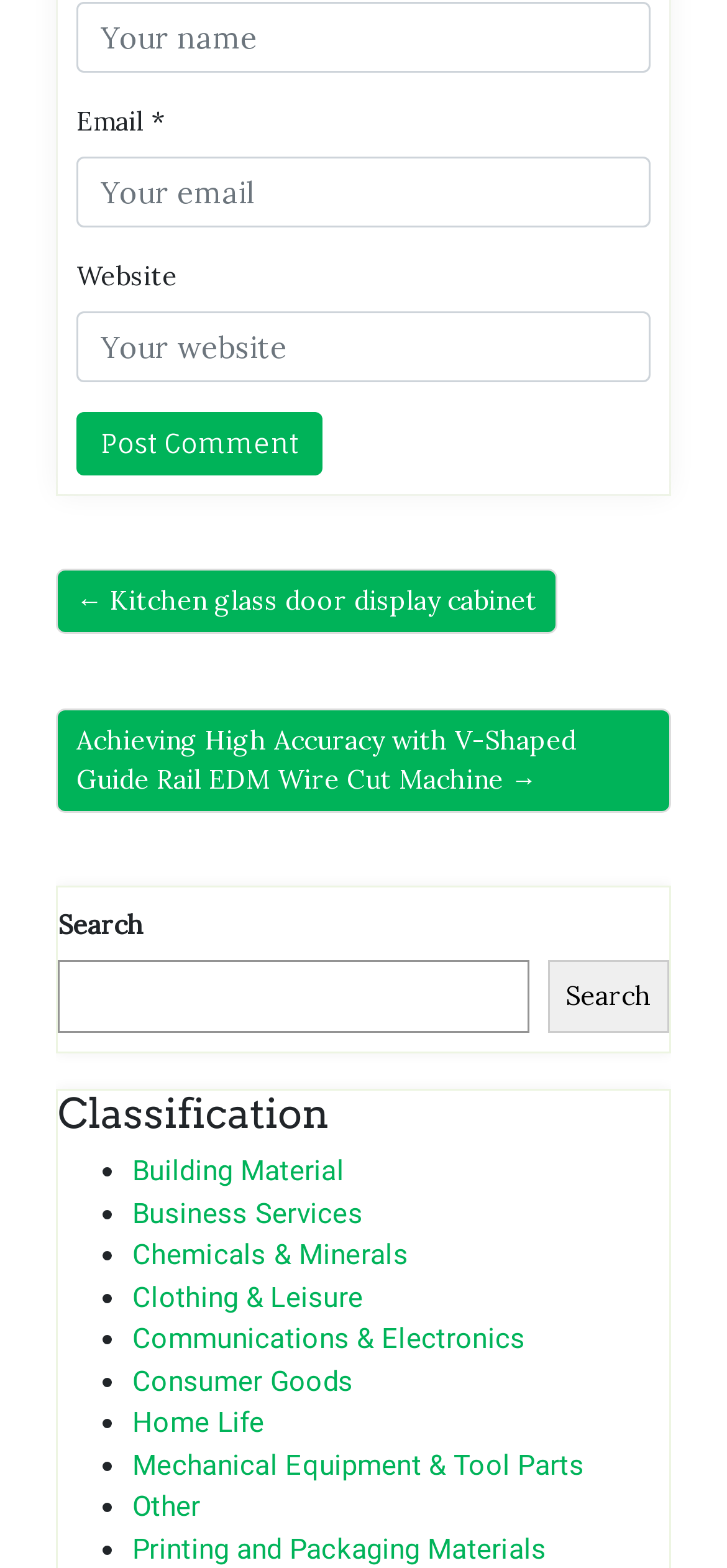Can you pinpoint the bounding box coordinates for the clickable element required for this instruction: "click on the link to the original article"? The coordinates should be four float numbers between 0 and 1, i.e., [left, top, right, bottom].

None